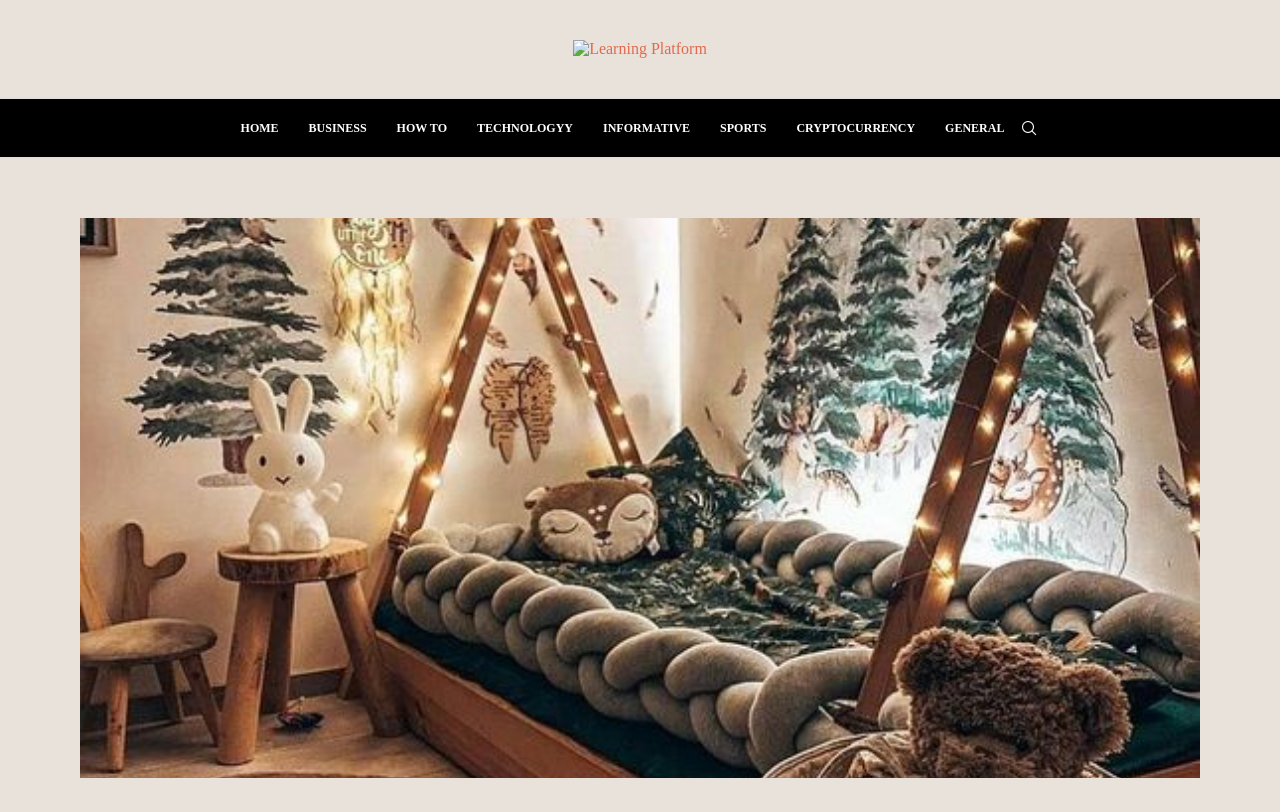How many categories are available in the top menu?
Please provide a detailed and thorough answer to the question.

The top menu has several categories, including 'HOME', 'BUSINESS', 'HOW TO', 'TECHNOLOGY', 'INFORMATIVE', 'SPORTS', 'CRYPTOCURRENCY', and 'GENERAL'. Counting these categories, there are a total of 9 categories available in the top menu.